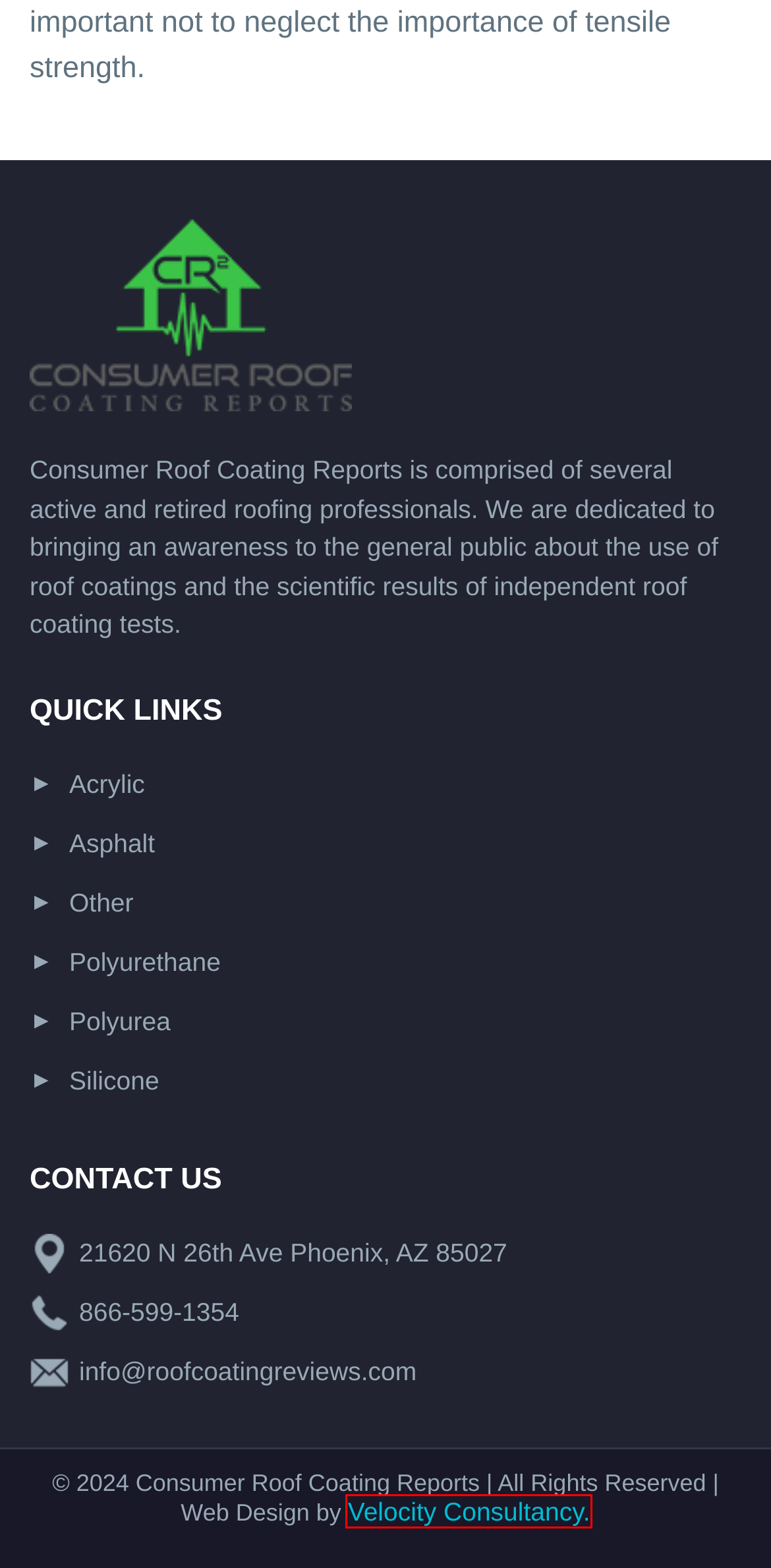Given a screenshot of a webpage with a red bounding box around an element, choose the most appropriate webpage description for the new page displayed after clicking the element within the bounding box. Here are the candidates:
A. Web Design And Web Development Company In Mumbai - Velocity Consultancy
B. Asphalt - Consumer Roof Coatings Reports
C. Manufacturers - Consumer Roof Coatings Reports
D. Silicone - Consumer Roof Coatings Reports
E. Acrylic - Consumer Roof Coatings Reports
F. Polyurea
G. Polyurethane - Consumer Roof Coatings Reports
H. Other - Consumer Roof Coatings Reports

A